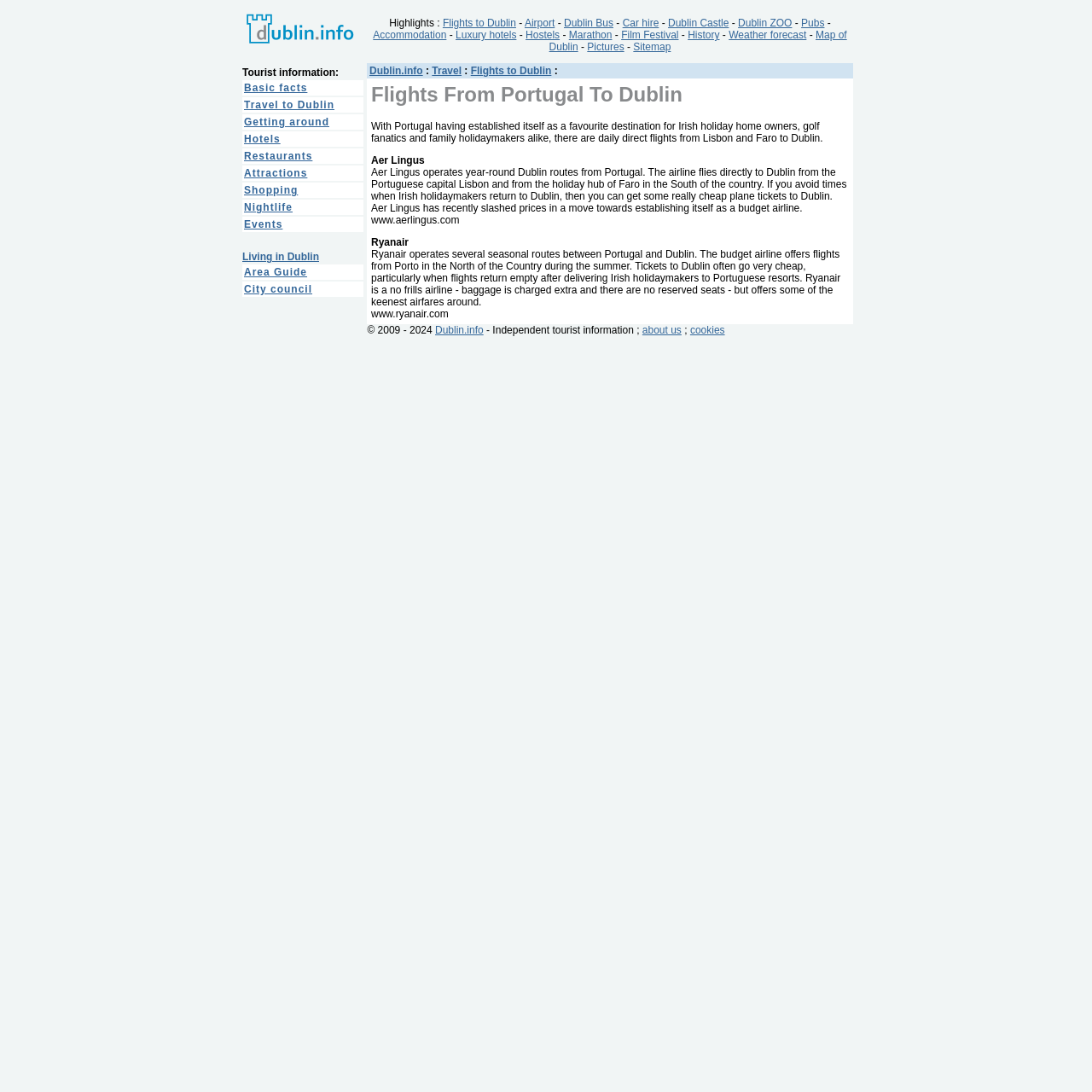What airlines operate flights from Portugal to Dublin?
Look at the image and answer the question using a single word or phrase.

Aer Lingus and Ryanair